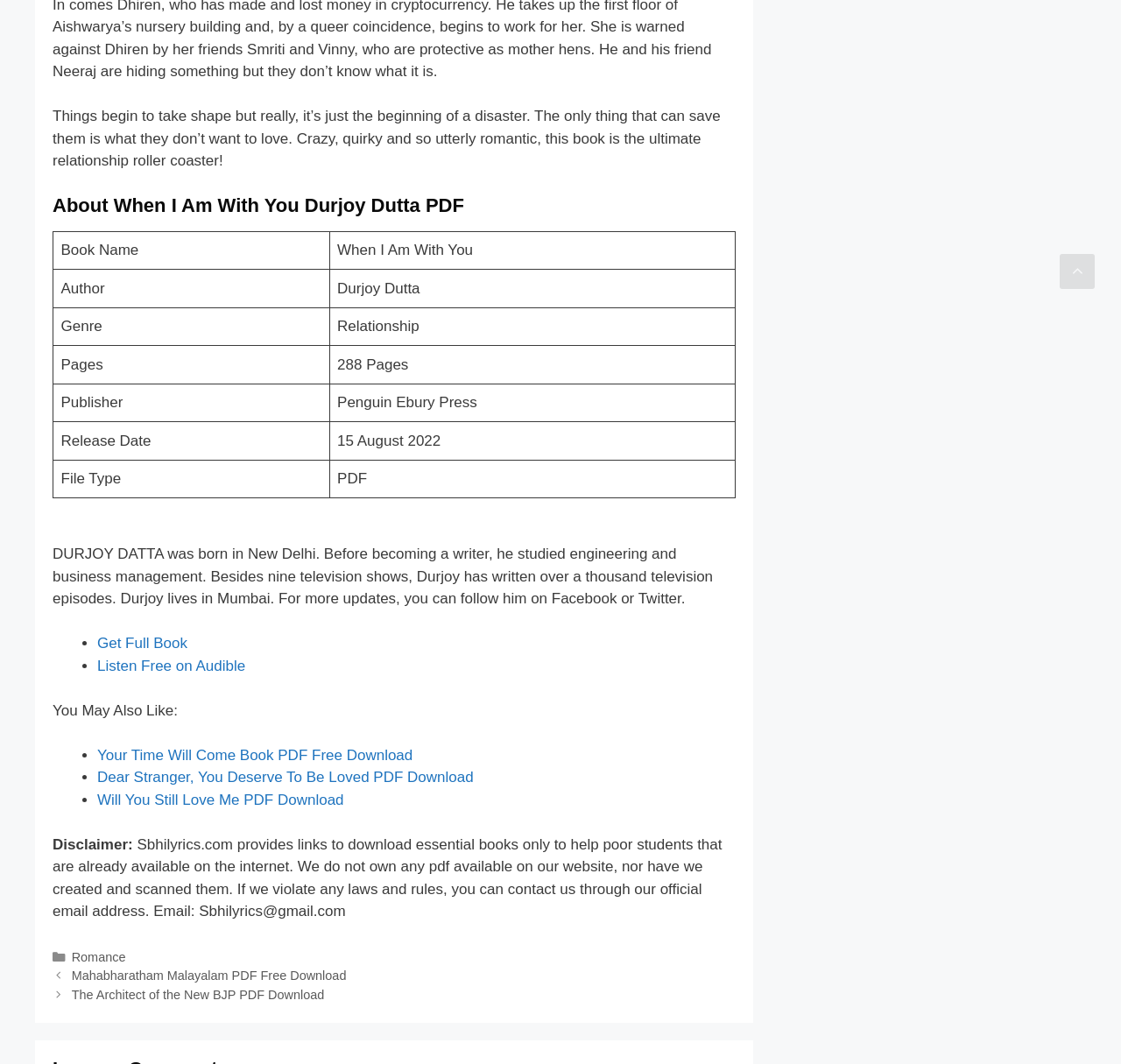Answer the question in one word or a short phrase:
What is the file type of the book?

PDF